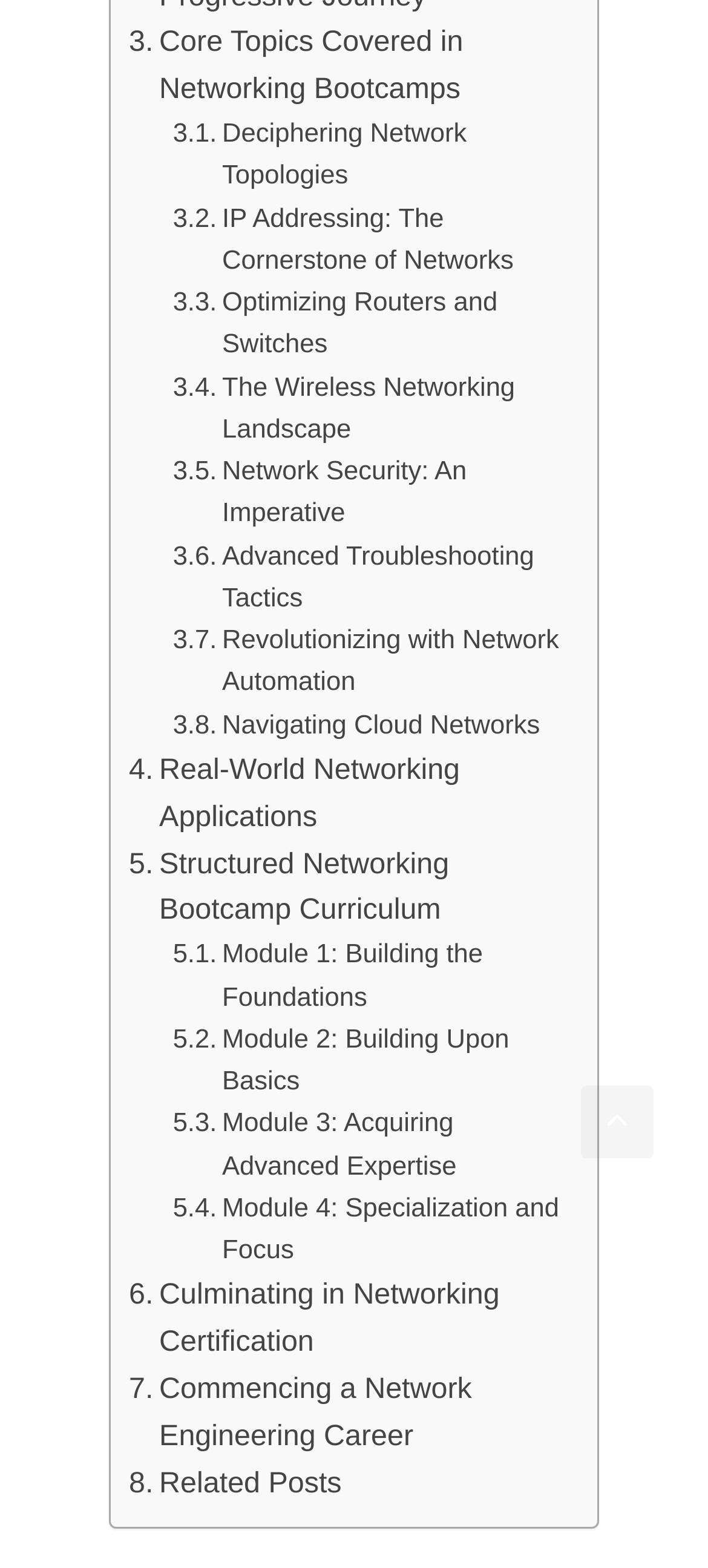Determine the bounding box coordinates of the region that needs to be clicked to achieve the task: "go to home page".

None